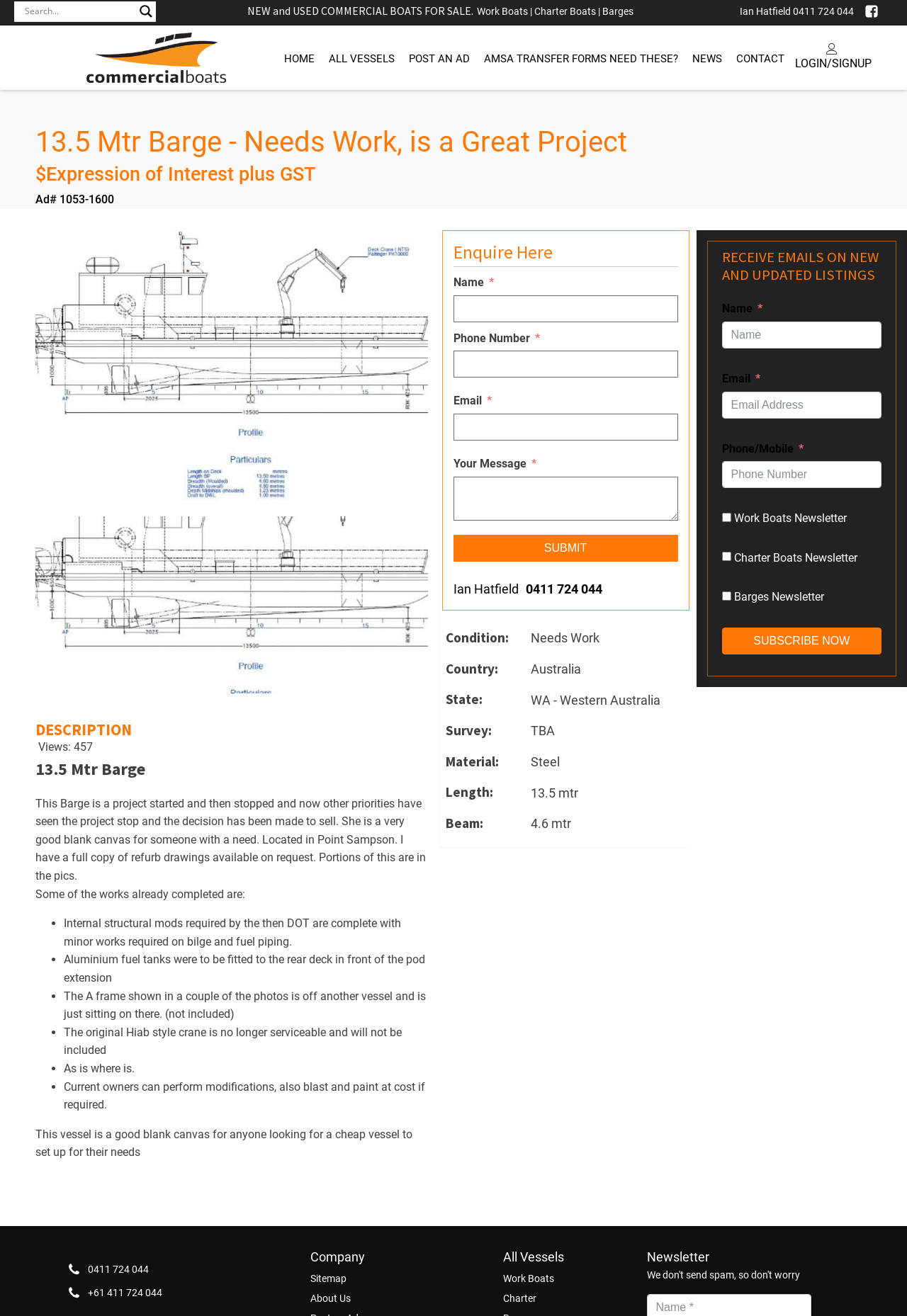Extract the main heading from the webpage content.

13.5 Mtr Barge - Needs Work, is a Great Project